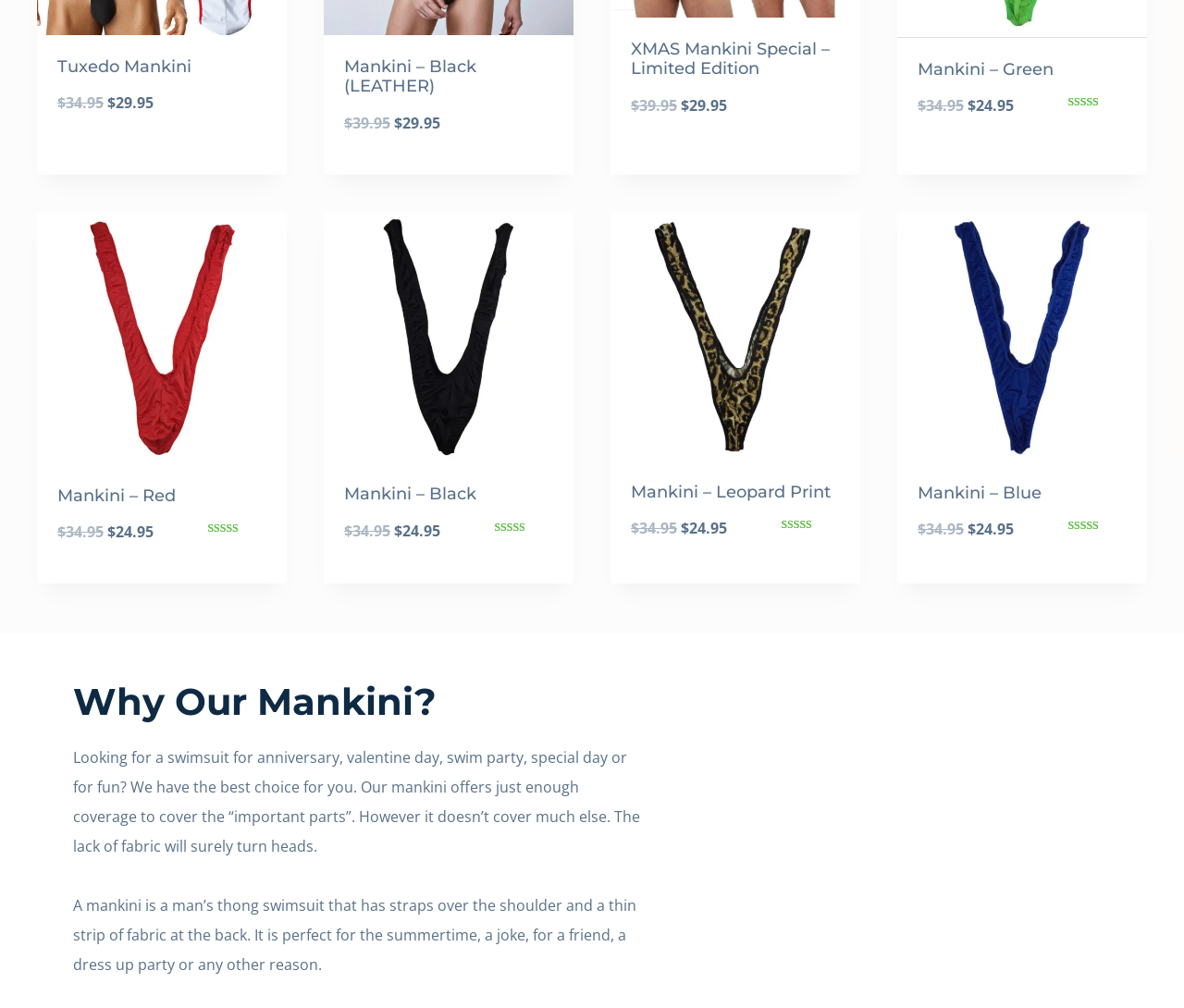Respond to the question below with a single word or phrase:
What is the purpose of a Mankini?

For fun or special occasions